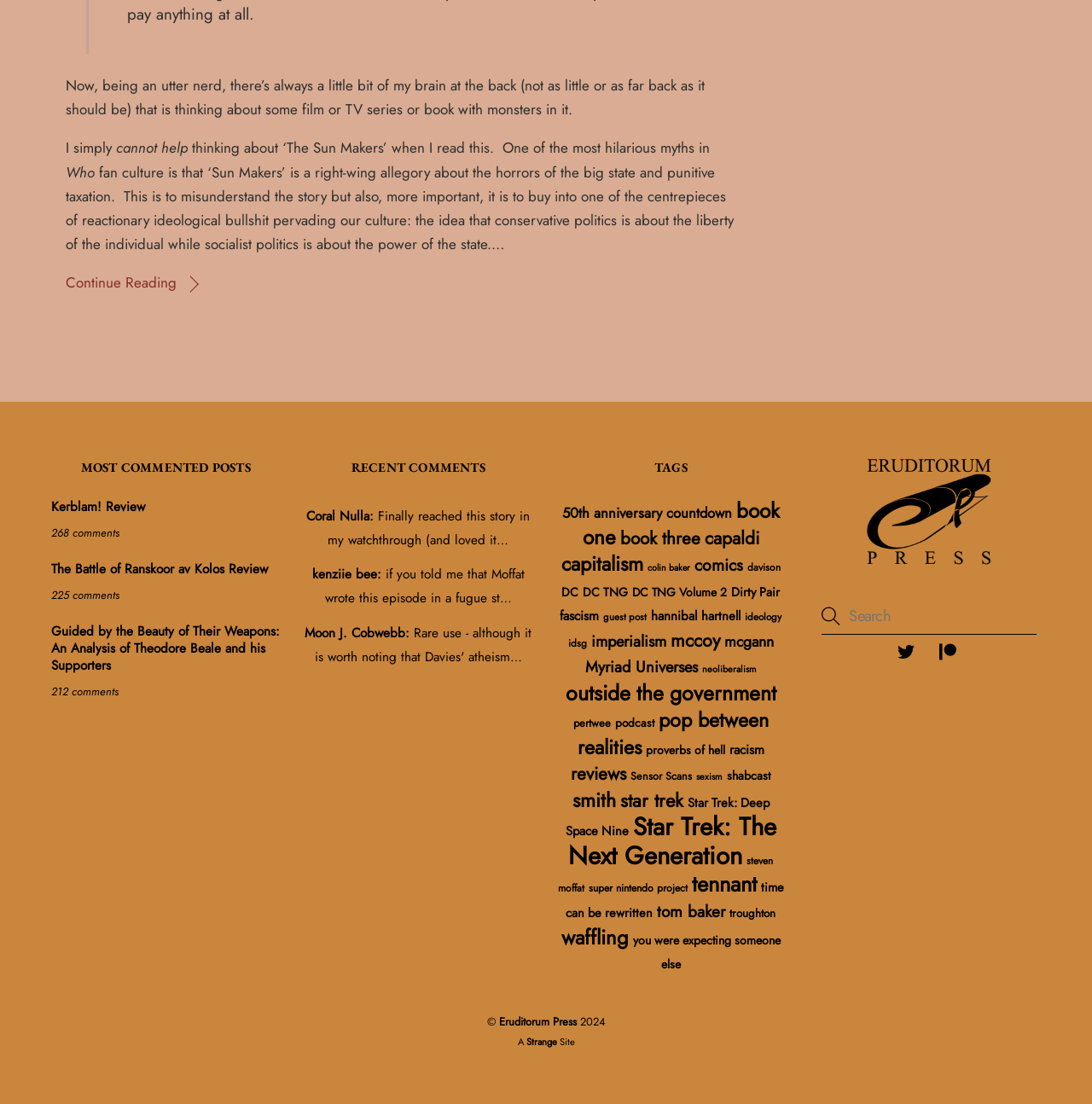From the element description sexism, predict the bounding box coordinates of the UI element. The coordinates must be specified in the format (top-left x, top-left y, bottom-right x, bottom-right y) and should be within the 0 to 1 range.

[0.638, 0.697, 0.662, 0.71]